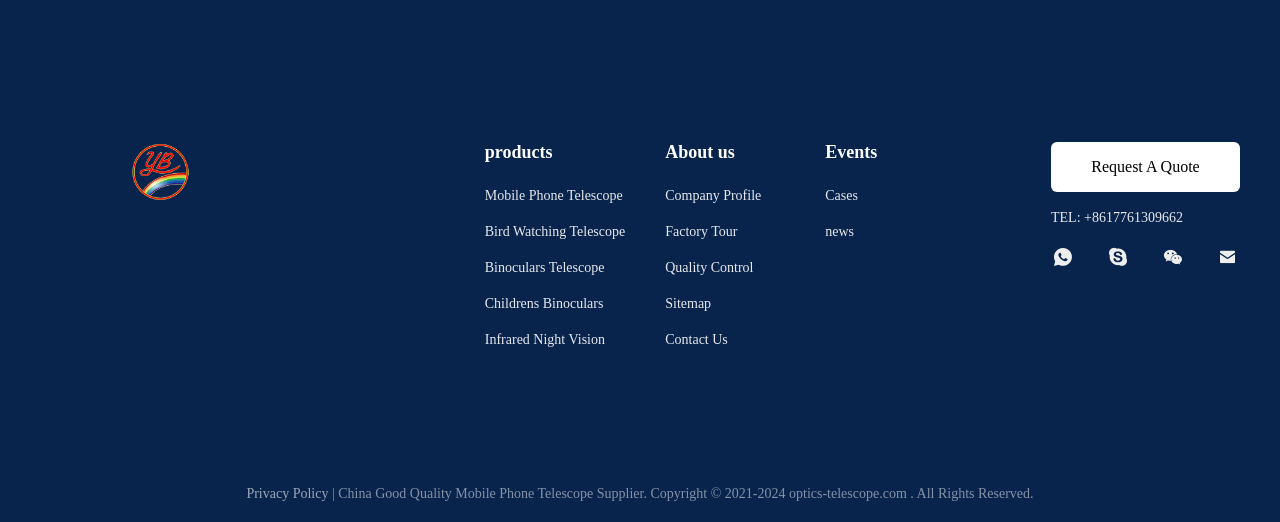Determine the coordinates of the bounding box that should be clicked to complete the instruction: "Check news". The coordinates should be represented by four float numbers between 0 and 1: [left, top, right, bottom].

[0.645, 0.42, 0.738, 0.469]